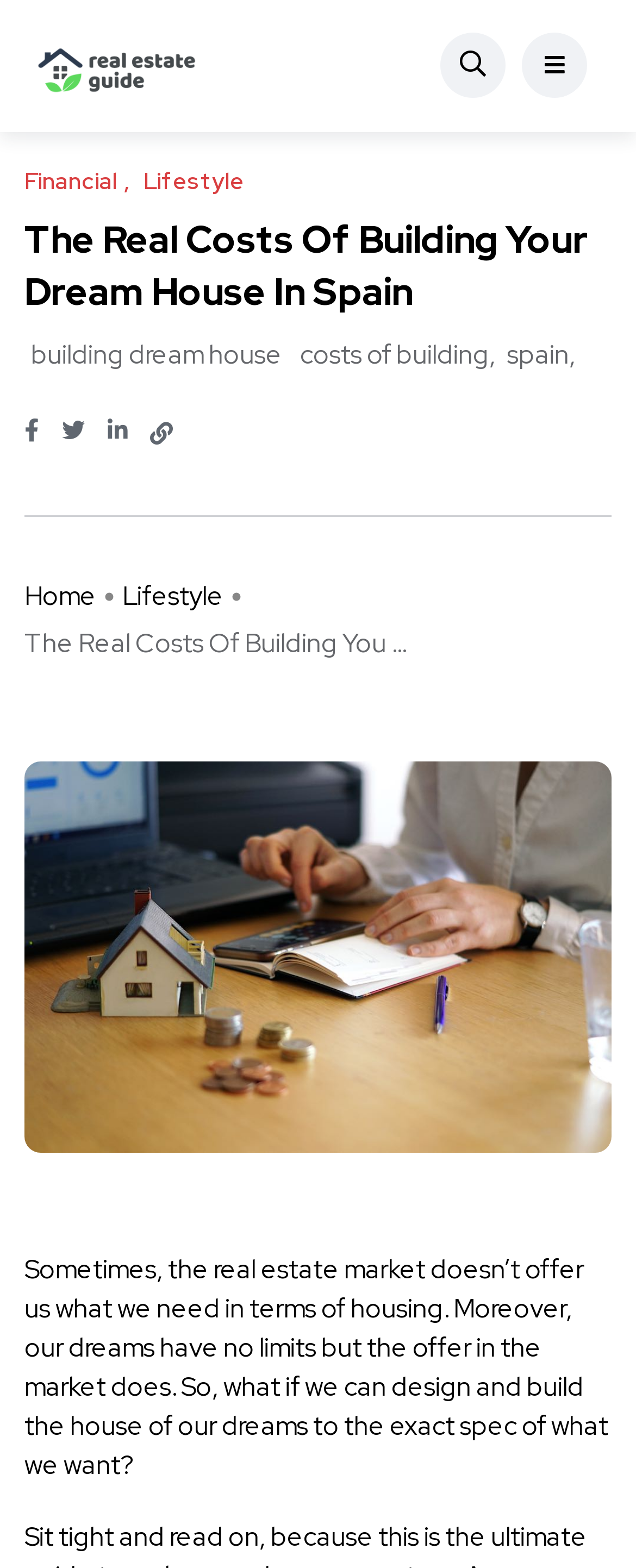Locate the bounding box coordinates of the element that needs to be clicked to carry out the instruction: "Click on the 'Real Estate Guide in Spain' link". The coordinates should be given as four float numbers ranging from 0 to 1, i.e., [left, top, right, bottom].

[0.051, 0.021, 0.317, 0.063]